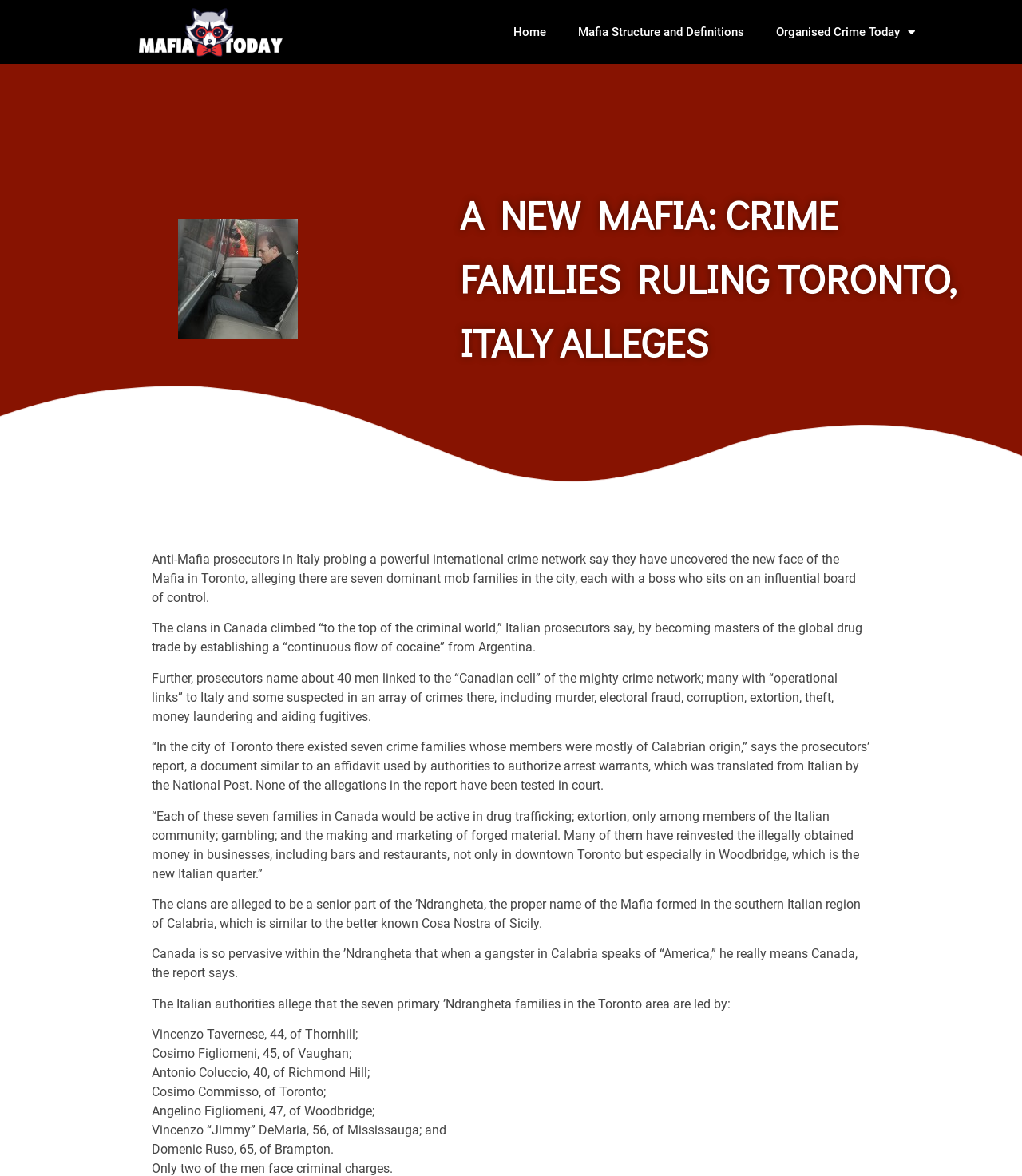Generate the text content of the main headline of the webpage.

A NEW MAFIA: CRIME FAMILIES RULING TORONTO, ITALY ALLEGES